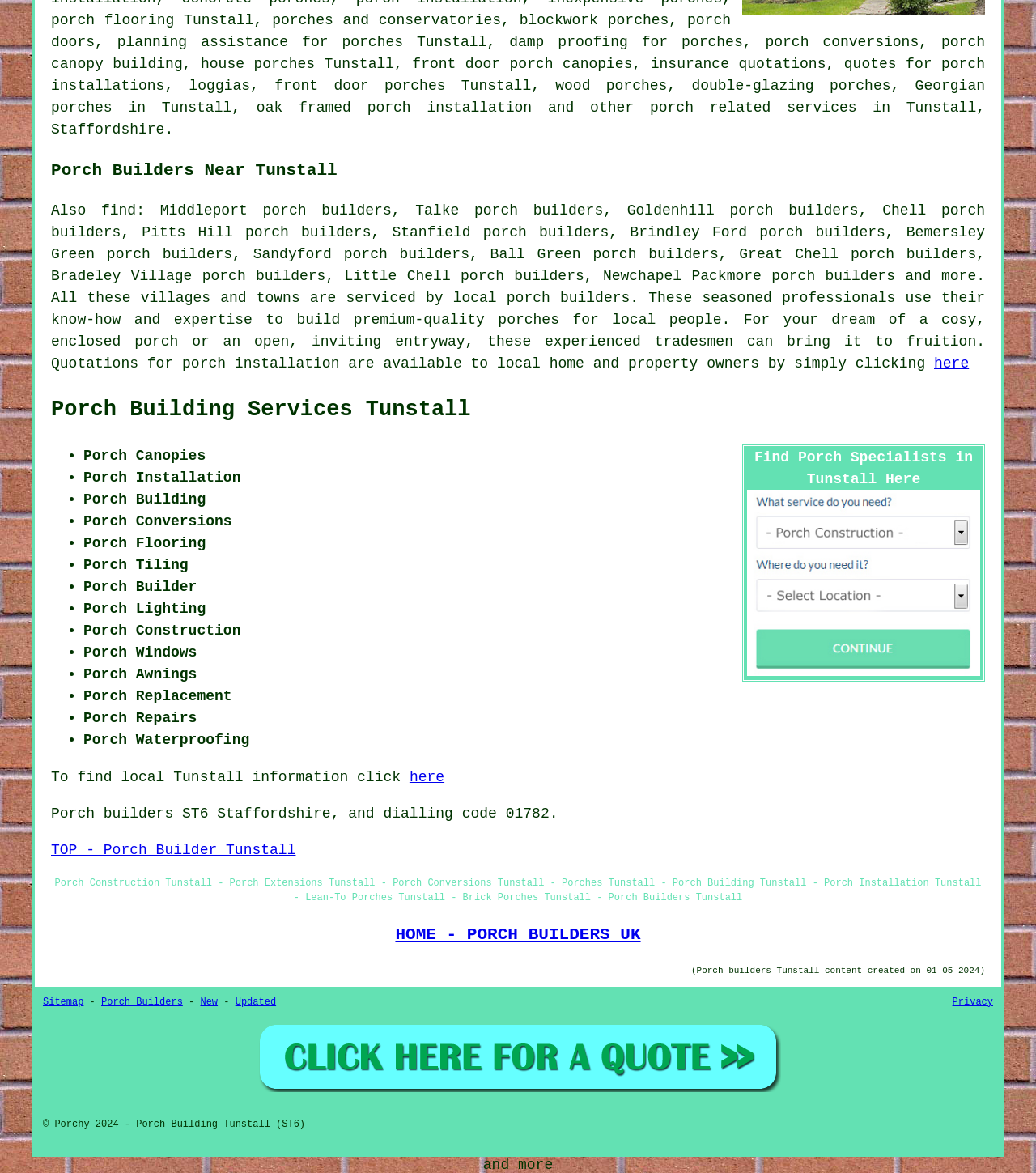Given the element description porch related services, specify the bounding box coordinates of the corresponding UI element in the format (top-left x, top-left y, bottom-right x, bottom-right y). All values must be between 0 and 1.

[0.627, 0.085, 0.827, 0.098]